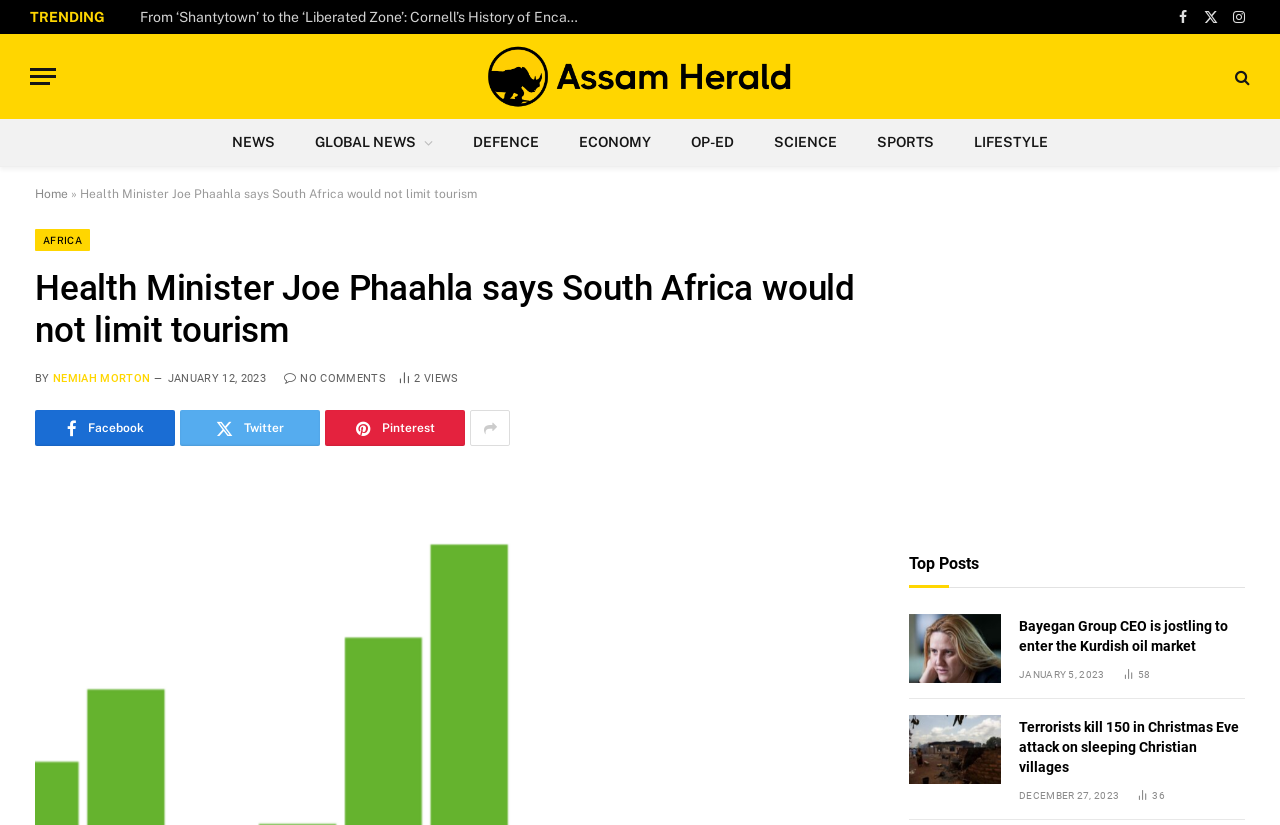Pinpoint the bounding box coordinates of the clickable element to carry out the following instruction: "Search for something."

None